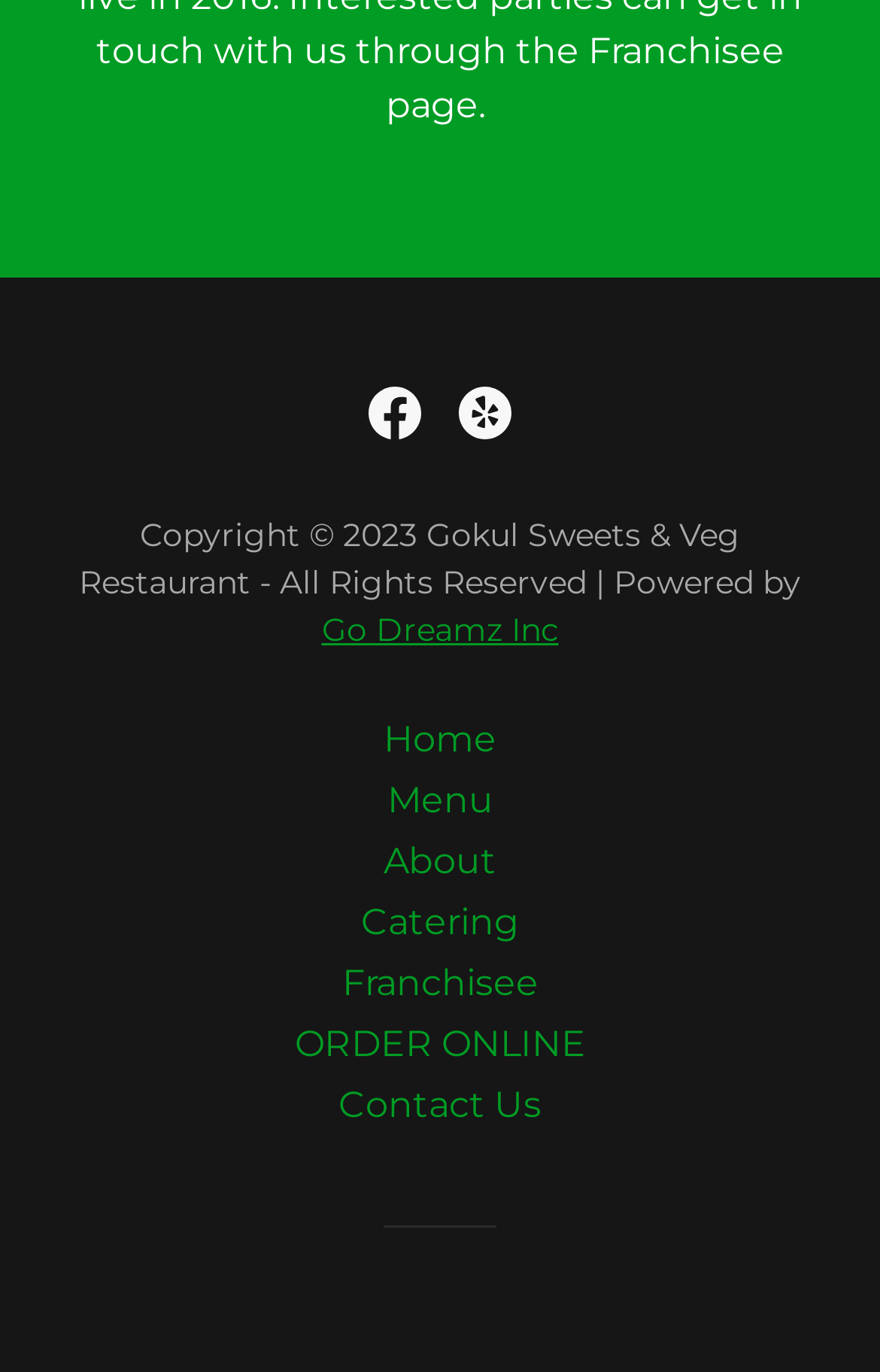Refer to the image and provide an in-depth answer to the question:
What social media platforms are linked on the page?

The social media links can be found at the top of the page, with Facebook and Yelp icons accompanied by the text 'Facebook Social Link' and 'Yelp Social Link' respectively.